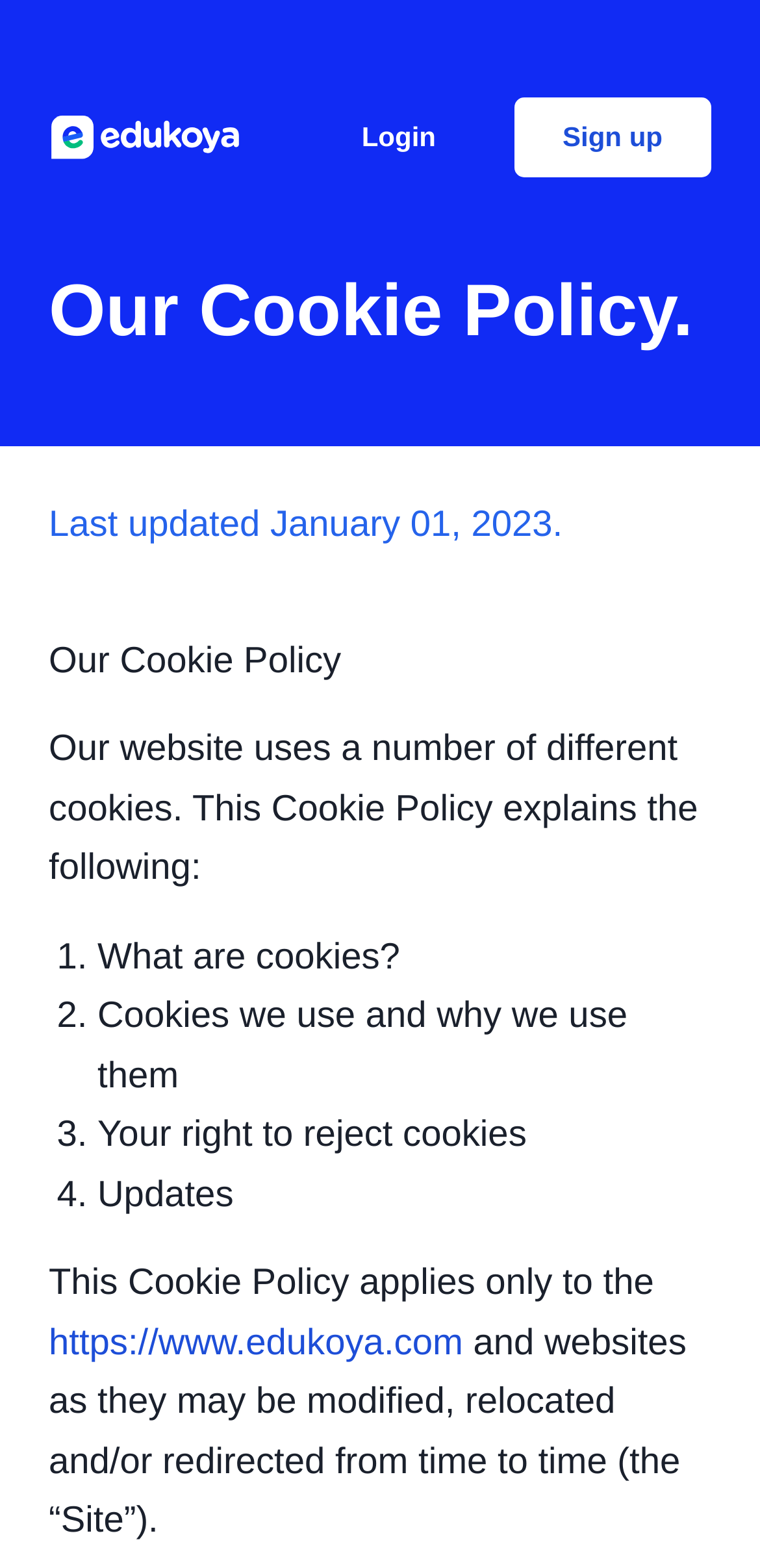Construct a comprehensive description capturing every detail on the webpage.

The webpage appears to be the Edukoya website, an online learning platform for Africans. At the top left corner, there is an image of the Edukoya logo. Next to it, on the top right corner, are two buttons: "Login" and "Sign up". 

Below the logo and buttons, there is a heading that reads "Our Cookie Policy." Underneath this heading, there is a static text indicating that the cookie policy was last updated on January 01, 2023. 

The main content of the webpage is a list of items related to the cookie policy. The list starts with a question "What are cookies?" followed by "Cookies we use and why we use them", "Your right to reject cookies", and "Updates". Each list item is marked with a number (1, 2, 3, 4) and has a brief description. 

At the bottom of the page, there is a paragraph of text explaining that the cookie policy applies only to the Edukoya website, with a link to the website. The text continues to explain that the website may be modified, relocated, and/or redirected from time to time.